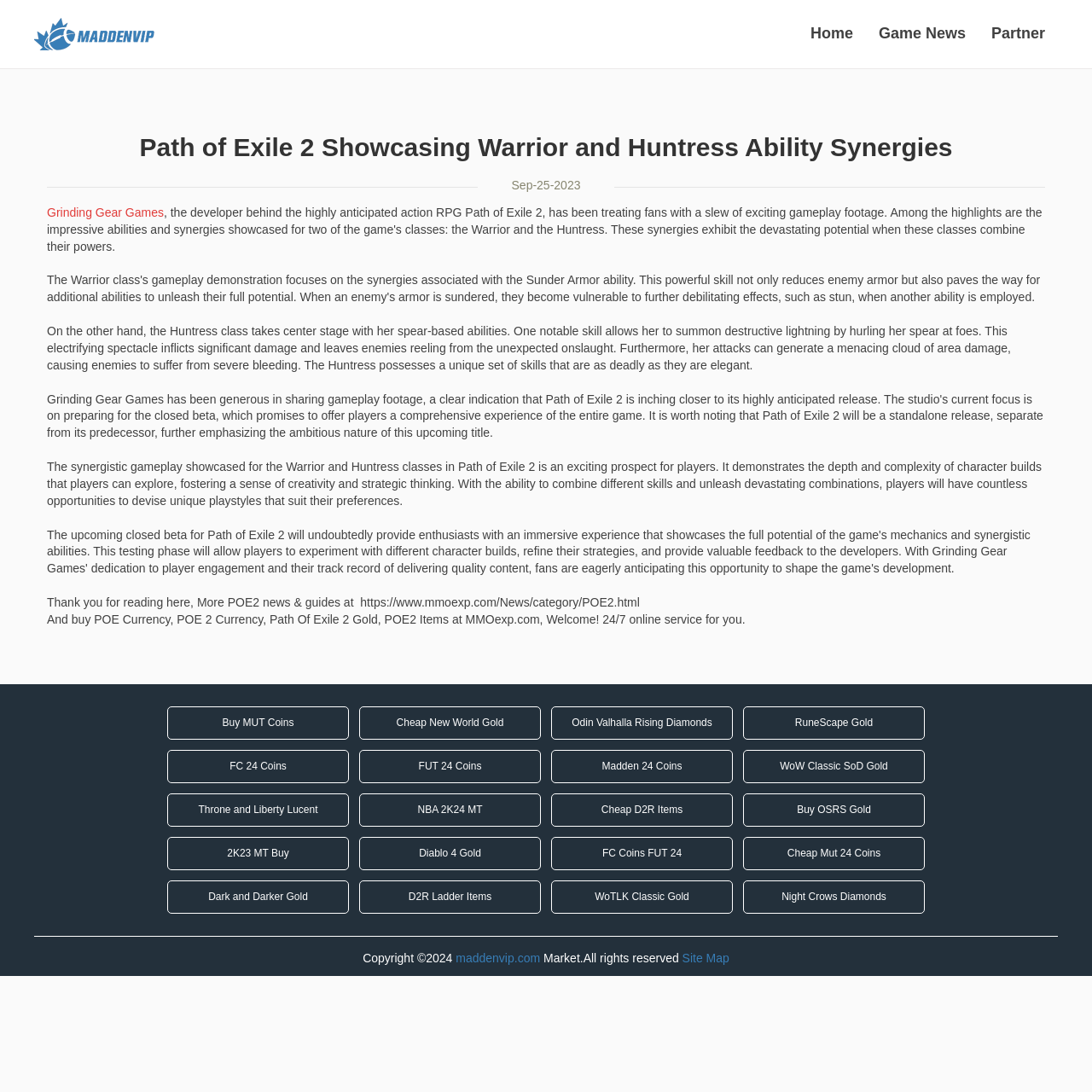What is the purpose of the article?
Answer the question based on the image using a single word or a brief phrase.

to showcase gameplay